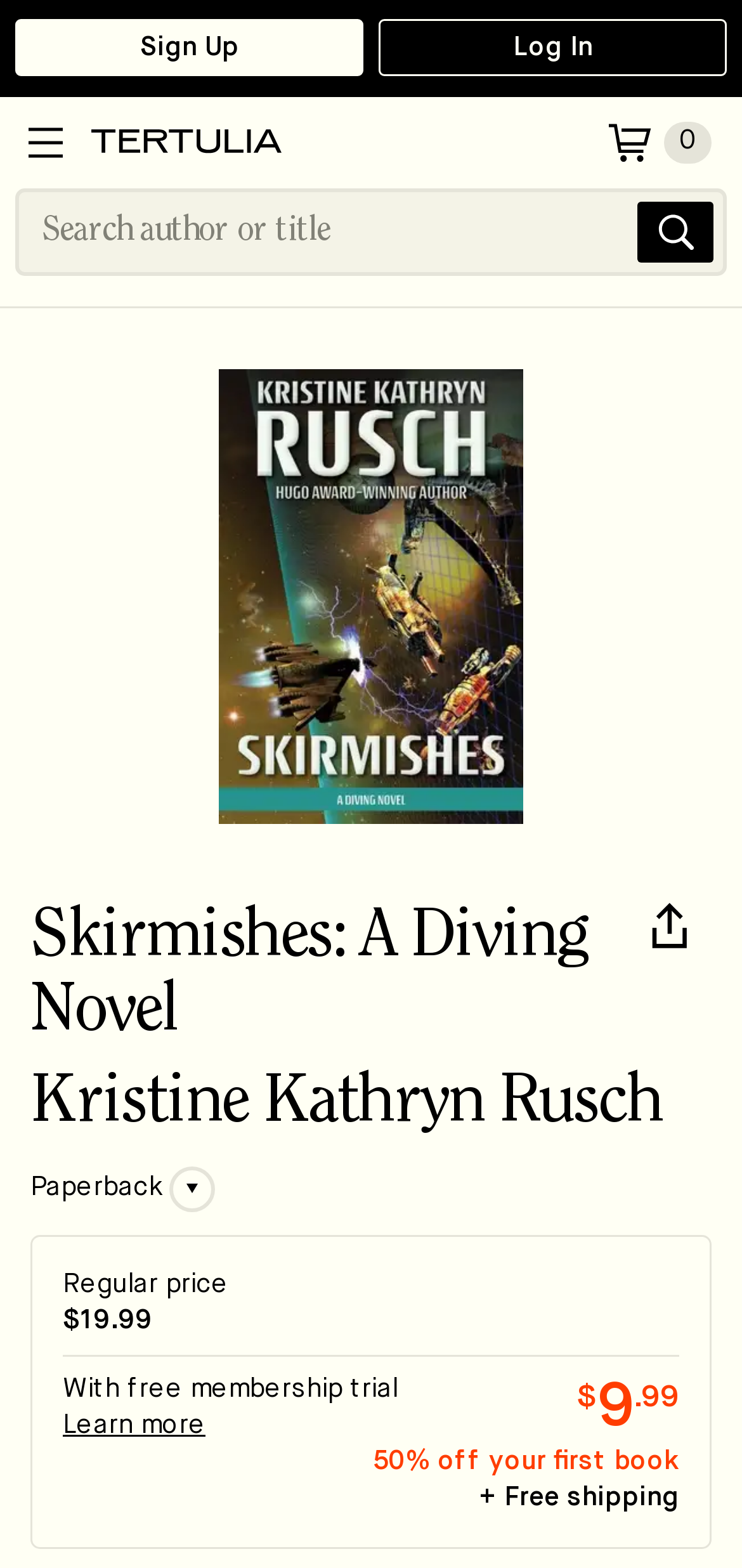Answer the question below using just one word or a short phrase: 
What is the title of the book?

Skirmishes: A Diving Novel